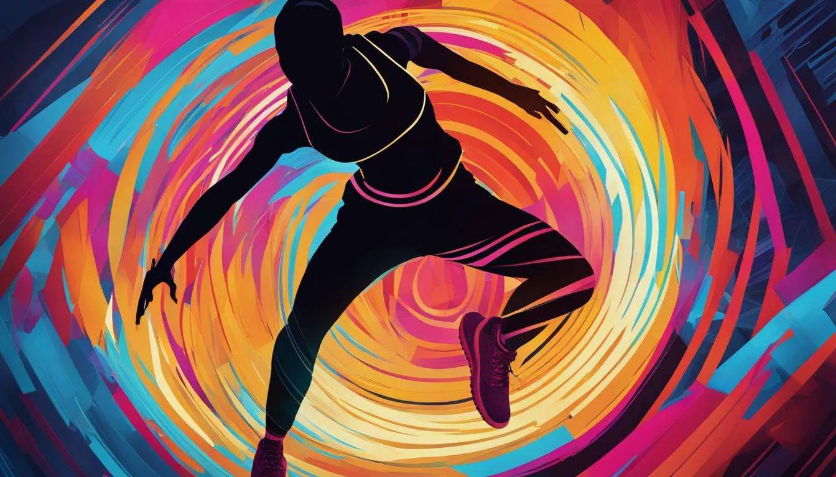Using the information shown in the image, answer the question with as much detail as possible: What is the theme of the article?

The image is an illustration of a fitness workout, and the caption mentions that the imagery aligns perfectly with the theme of the article, which is titled 'The Ultimate Guide: Workouts to Burn Fat', aiming to inspire individuals to engage in effective exercise routines to achieve their fitness goals.